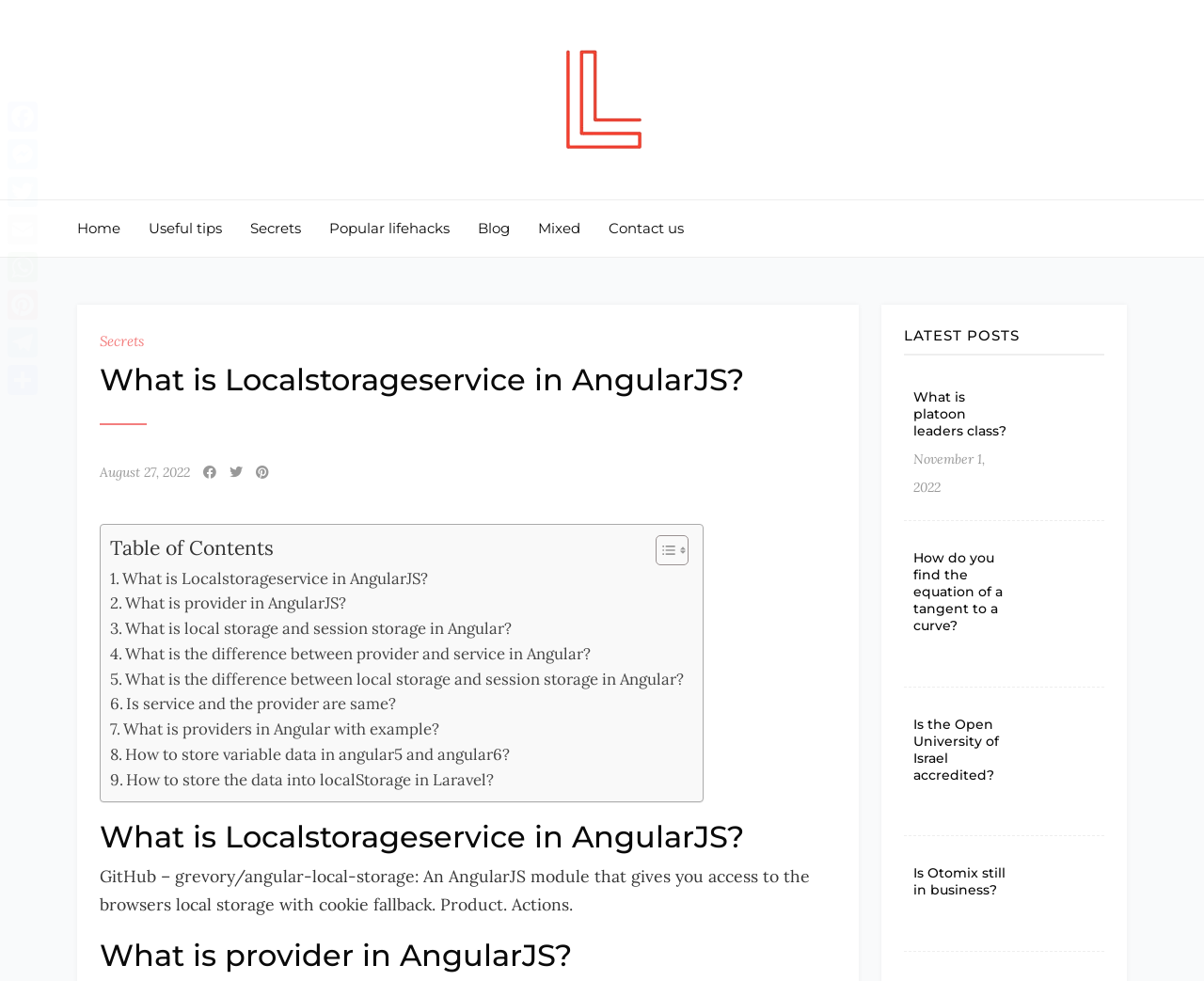Specify the bounding box coordinates for the region that must be clicked to perform the given instruction: "Click on the 'Home' link".

[0.064, 0.204, 0.1, 0.262]